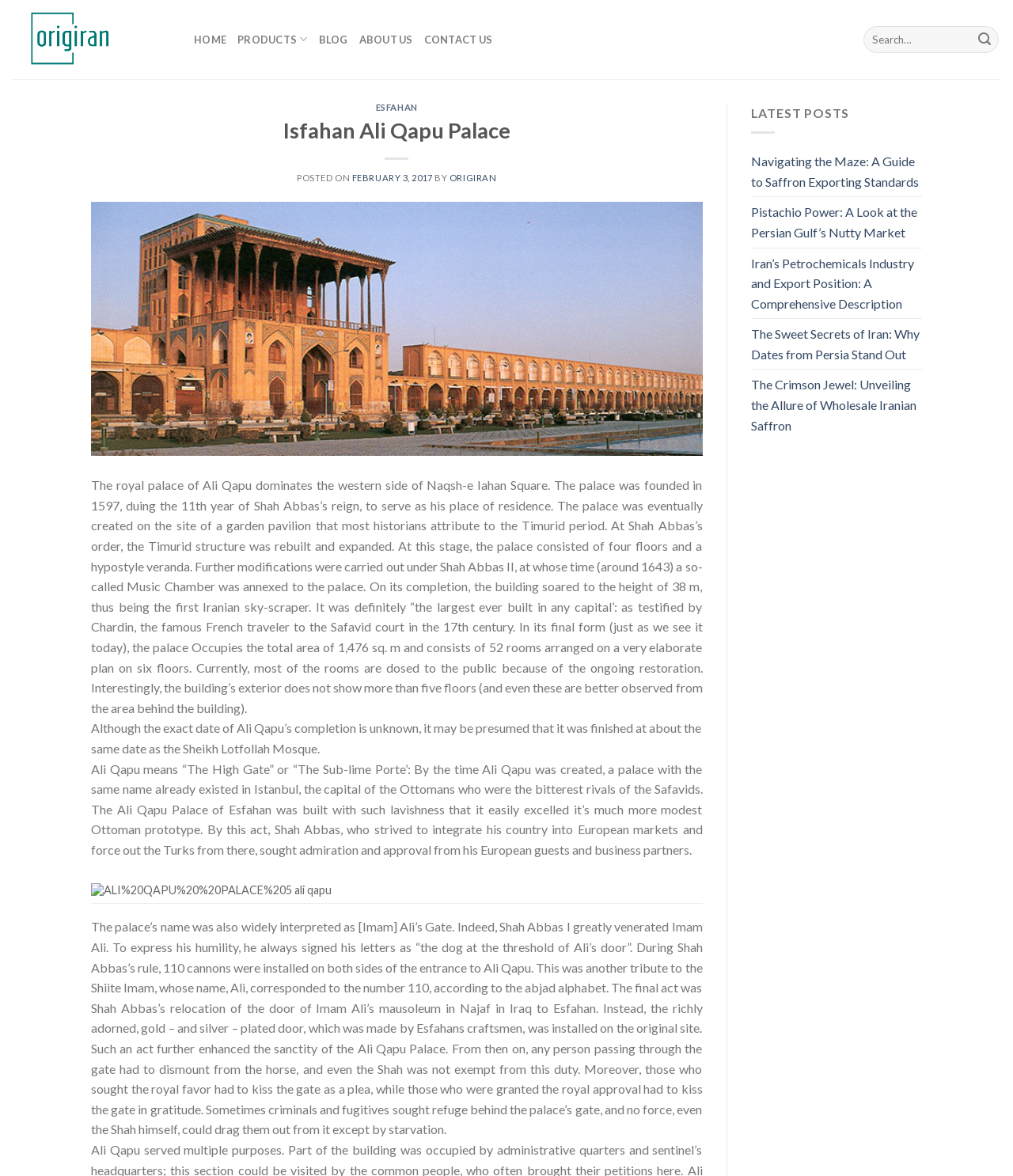Find the bounding box of the web element that fits this description: "parent_node: Search for: name="s" placeholder="Search…"".

[0.853, 0.023, 0.986, 0.045]